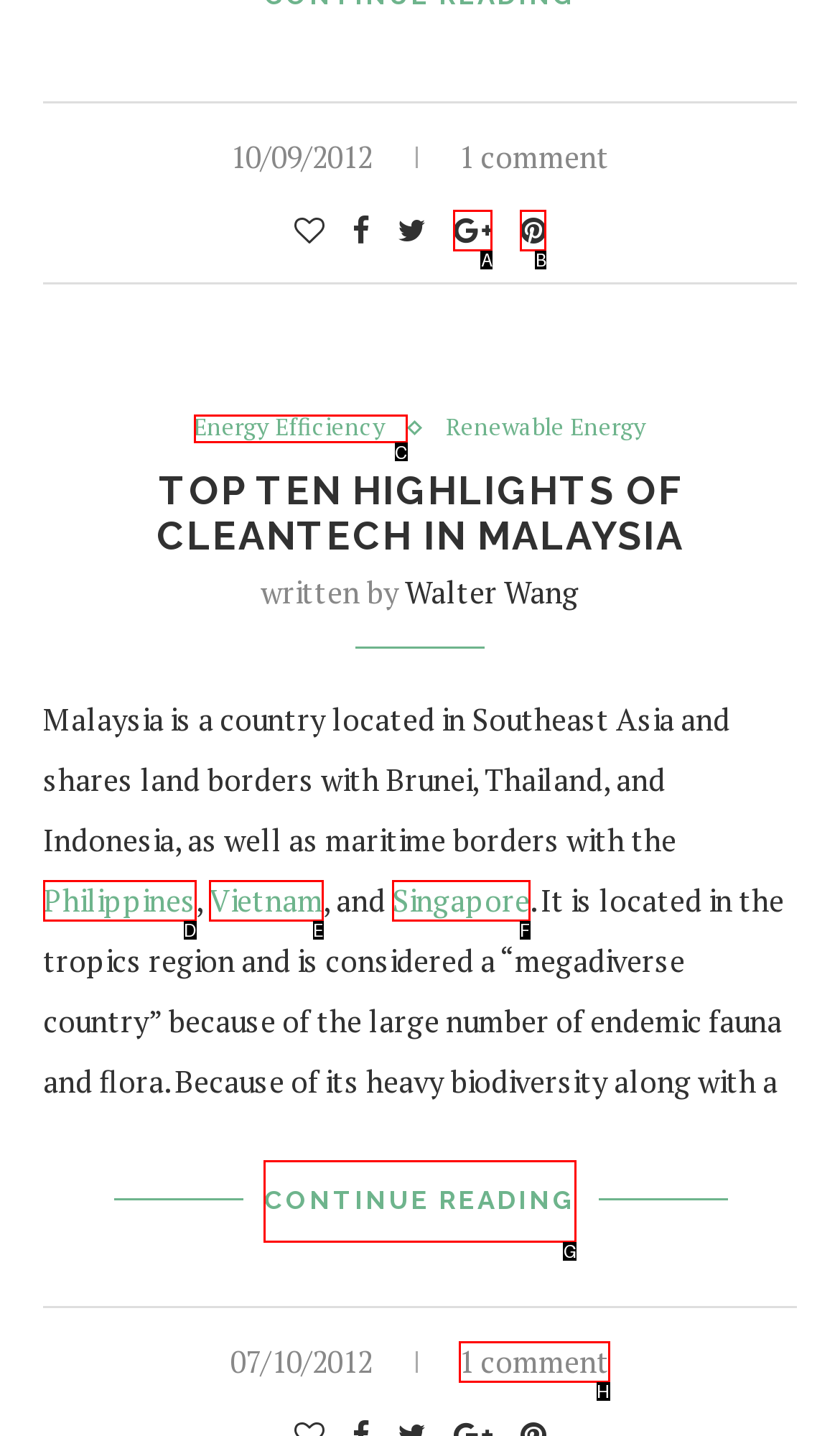Given the description: support@embodied.com, identify the corresponding option. Answer with the letter of the appropriate option directly.

None